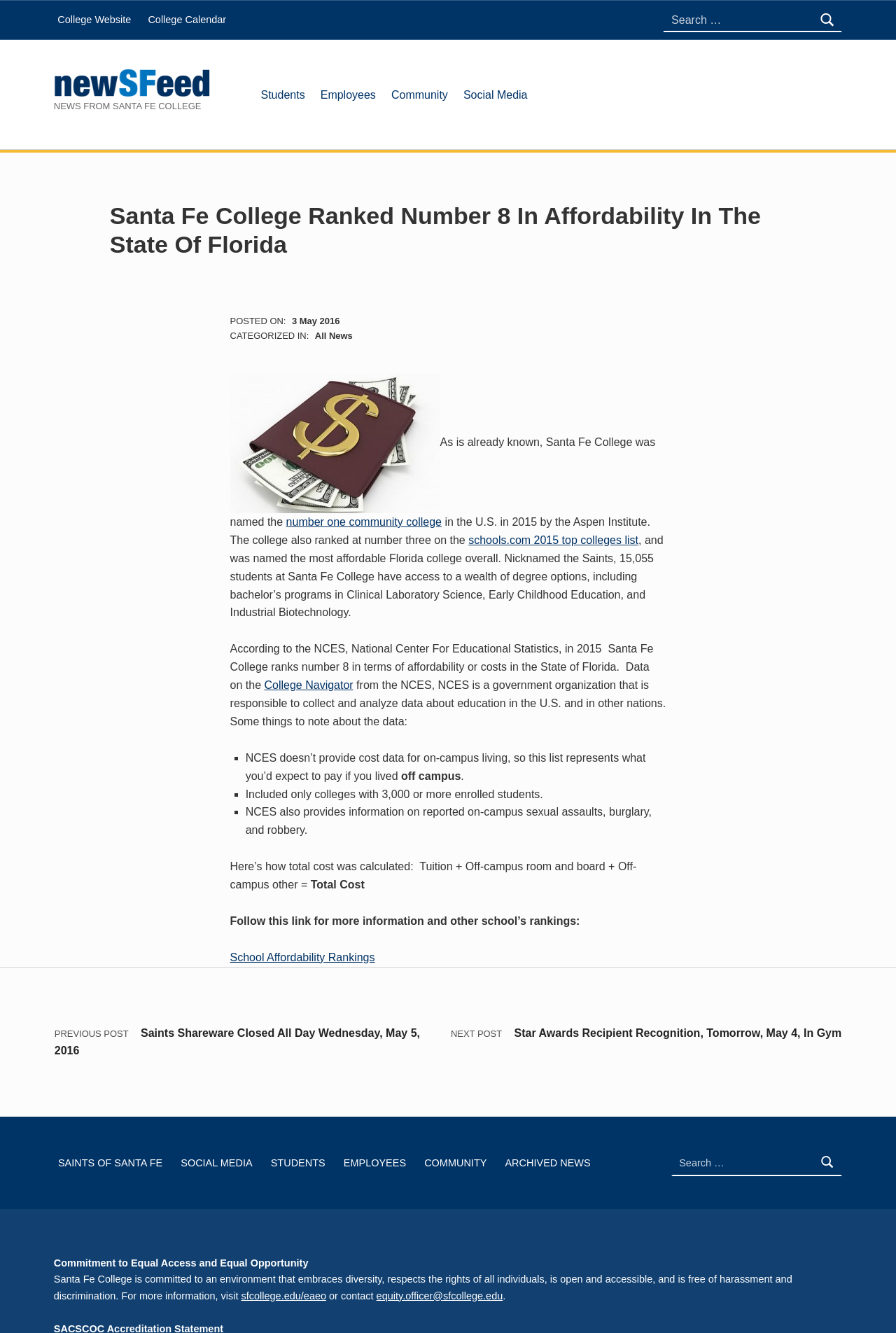Construct a comprehensive description capturing every detail on the webpage.

The webpage is about Santa Fe College, with a focus on its ranking in affordability in the state of Florida. At the top, there is a heading that reads "Santa Fe College Ranked Number 8 In Affordability in the State of Florida". Below this, there is a navigation menu with links to "Students", "Employees", "Community", and "Social Media".

To the right of the navigation menu, there is a search bar with a button labeled "Search". Below the search bar, there is a heading that reads "Introduction", followed by another heading that reads "Santa Fe College Ranked Number 8 In Affordability In The State Of Florida".

The main content of the webpage is an article that discusses Santa Fe College's ranking in affordability. The article includes an image with the caption "Savings For SFC Students". The text explains that Santa Fe College was named the number one community college in the US in 2015 by the Aspen Institute and ranked number three on the schools.com 2015 top colleges list. It also mentions that the college was named the most affordable Florida college overall.

The article goes on to explain that according to the National Center for Educational Statistics (NCES), Santa Fe College ranks number 8 in terms of affordability or costs in the State of Florida. It provides more information about the data used to calculate the ranking, including the fact that NCES does not provide cost data for on-campus living, and that only colleges with 3,000 or more enrolled students were included.

At the bottom of the webpage, there are links to "Previous Post" and "Next Post", as well as a navigation menu with links to "Posts", "Footer Menu", and "Archived News". There is also a search bar and a button labeled "Search". Finally, there is a statement about Santa Fe College's commitment to equal access and equal opportunity, with links to more information.